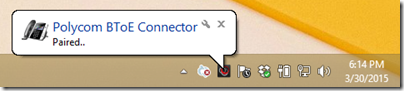Generate an elaborate caption that includes all aspects of the image.

The image displays a notification from the Polycom Better Together over Ethernet (BToE) Connector, indicating that the connection between the workstation and the Polycom device is successfully paired. The notification appears in a speech bubble style, positioned near the system tray of a Windows desktop interface. It shows the time as 6:14 PM and the date as March 30, 2015. The accompanying icon suggests that the Polycom device is ready for use, allowing seamless interaction between the two devices for efficient communication. This visual serves to reassure users that their devices are properly connected and signifies successful setup for transferring Lync user credentials to the Polycom phone.